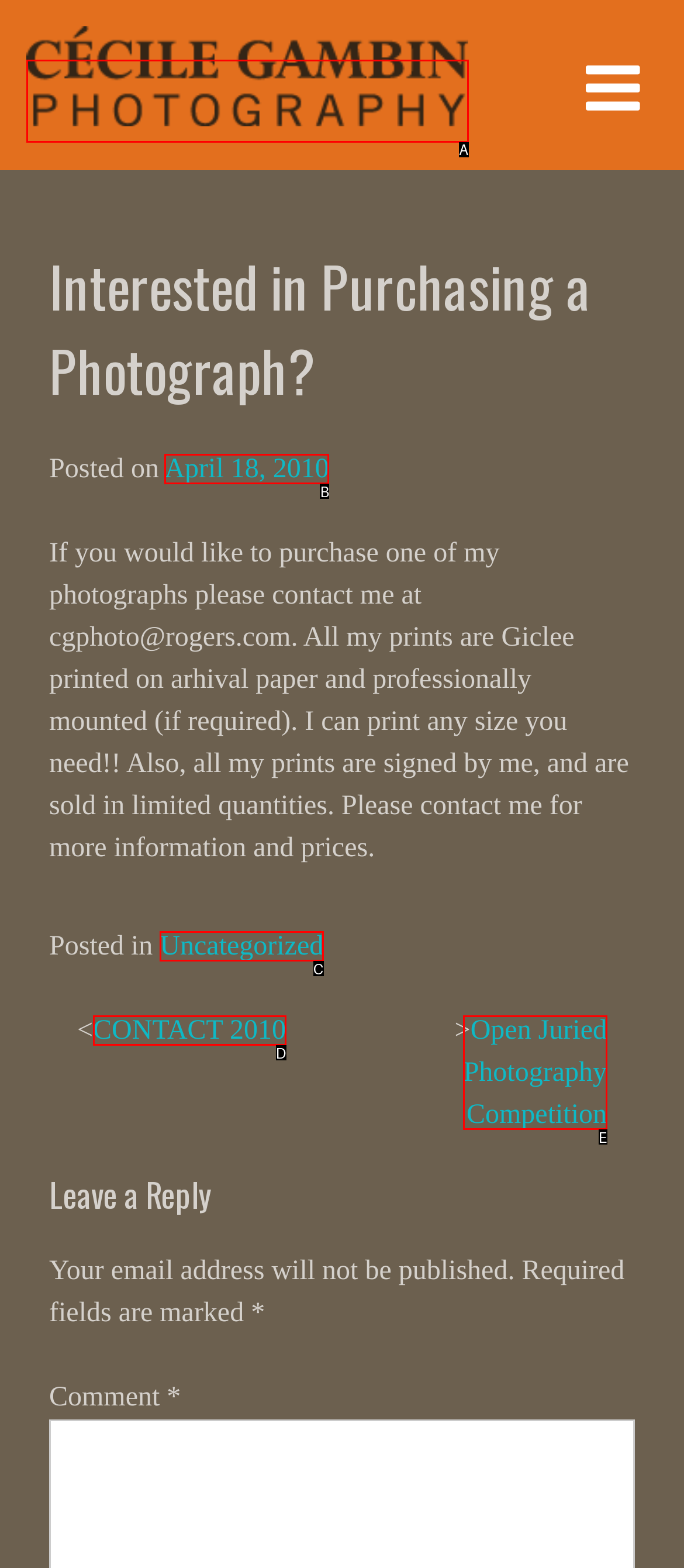Tell me which one HTML element best matches the description: alt="Cécile Gambin Photography"
Answer with the option's letter from the given choices directly.

A